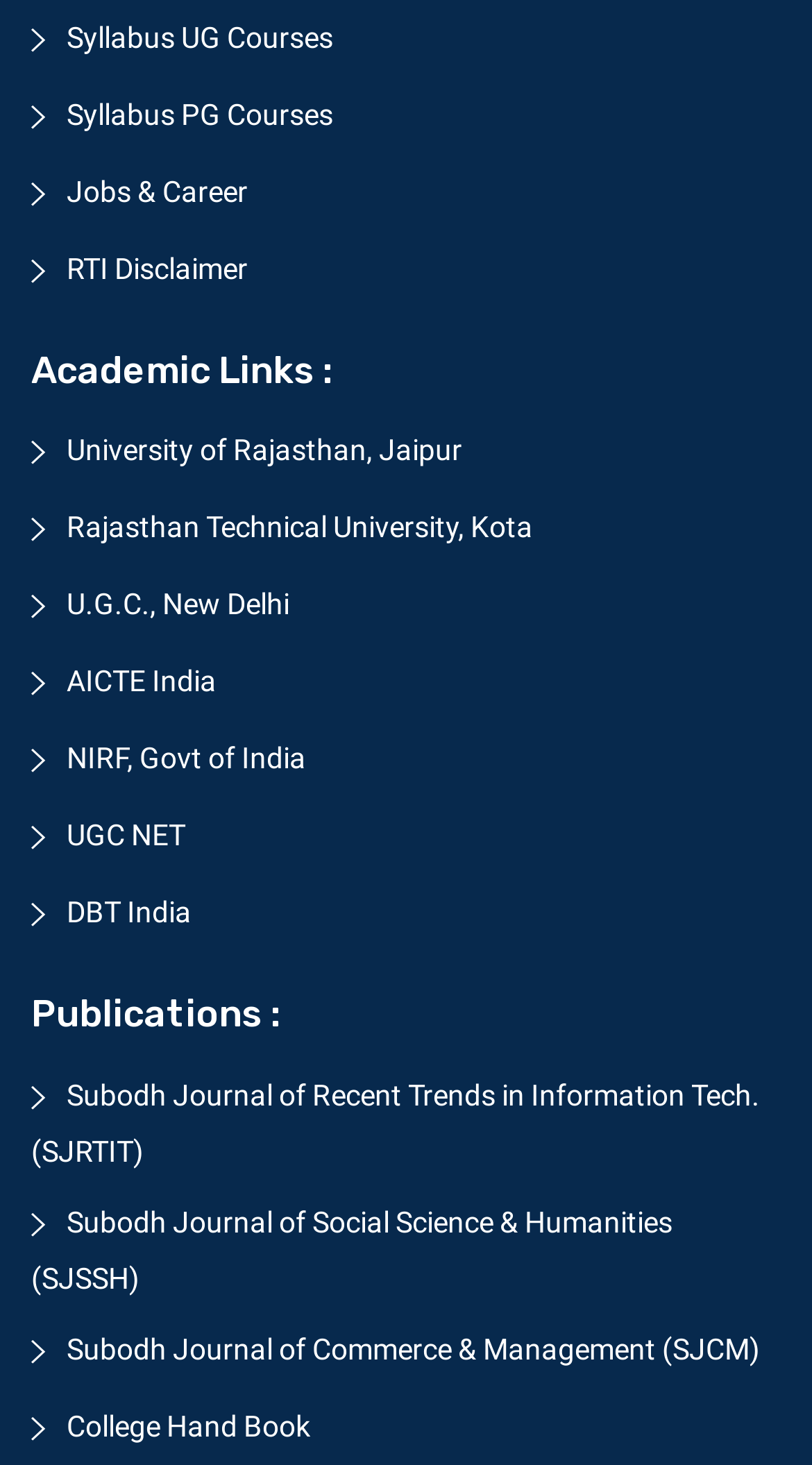Provide a single word or phrase answer to the question: 
How many journals are listed under Publications?

3